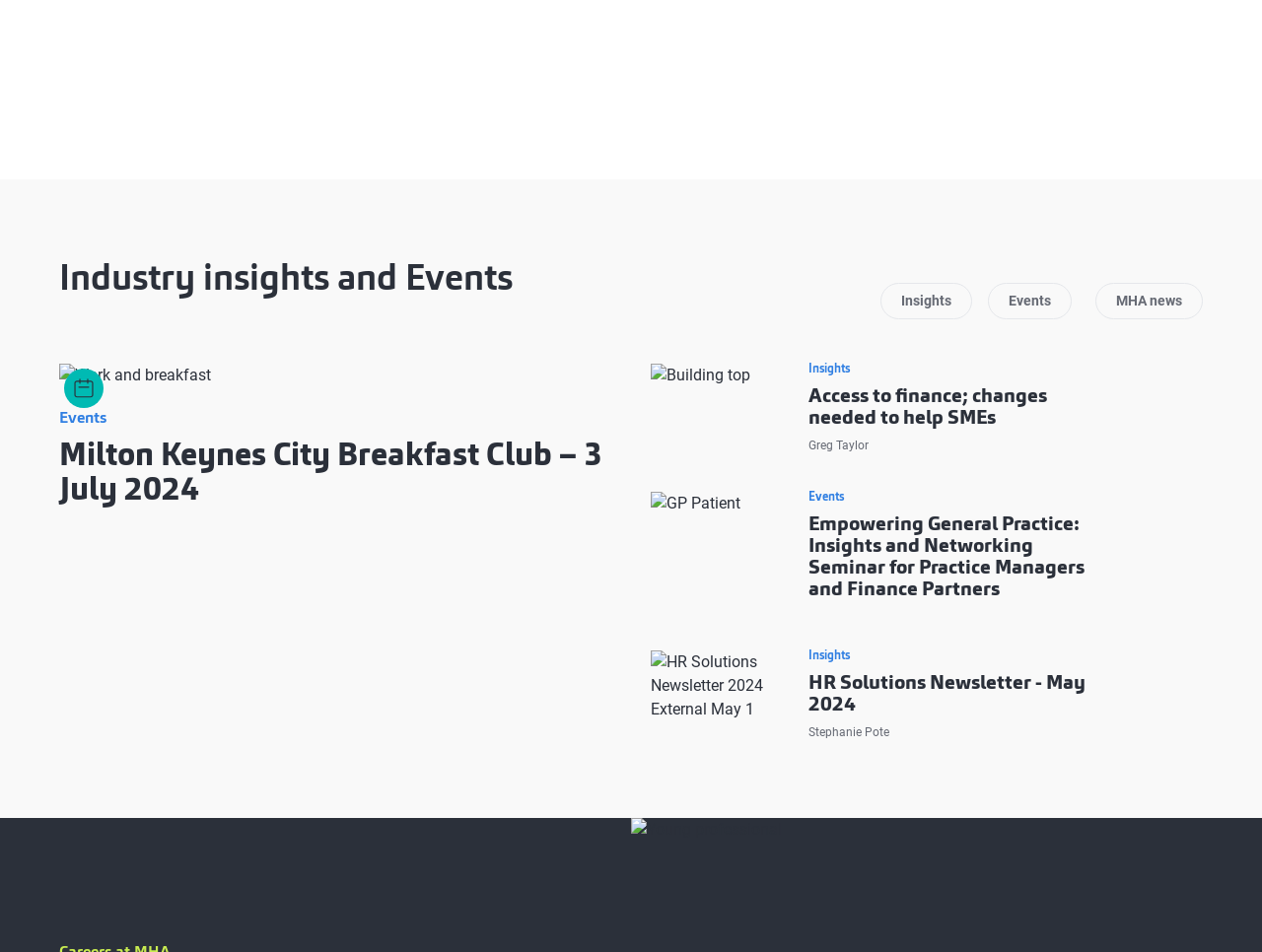Determine the bounding box coordinates of the clickable element to achieve the following action: 'View Industry insights and Events'. Provide the coordinates as four float values between 0 and 1, formatted as [left, top, right, bottom].

[0.047, 0.272, 0.406, 0.319]